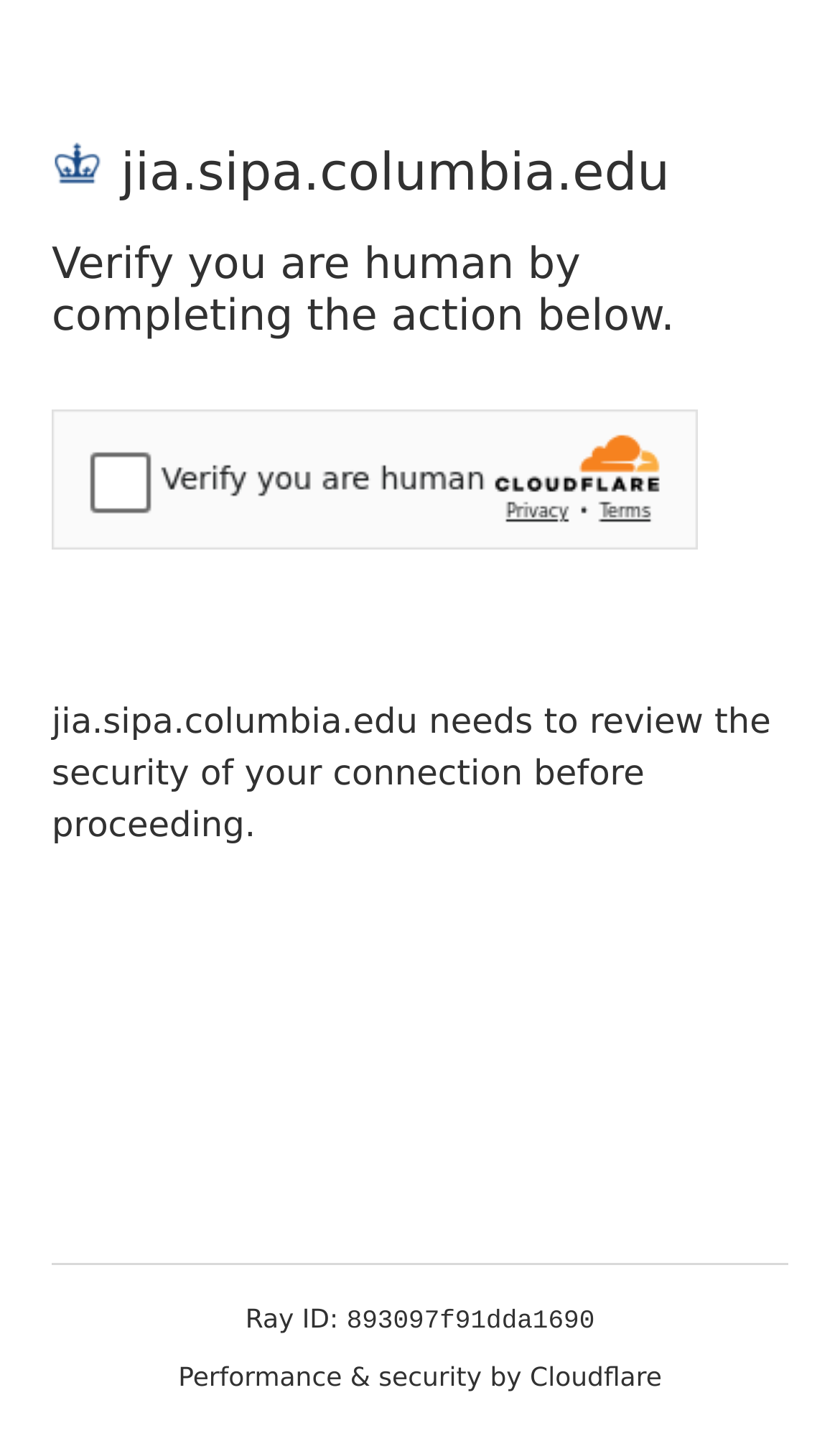Respond concisely with one word or phrase to the following query:
What is the domain of the website being secured?

jia.sipa.columbia.edu